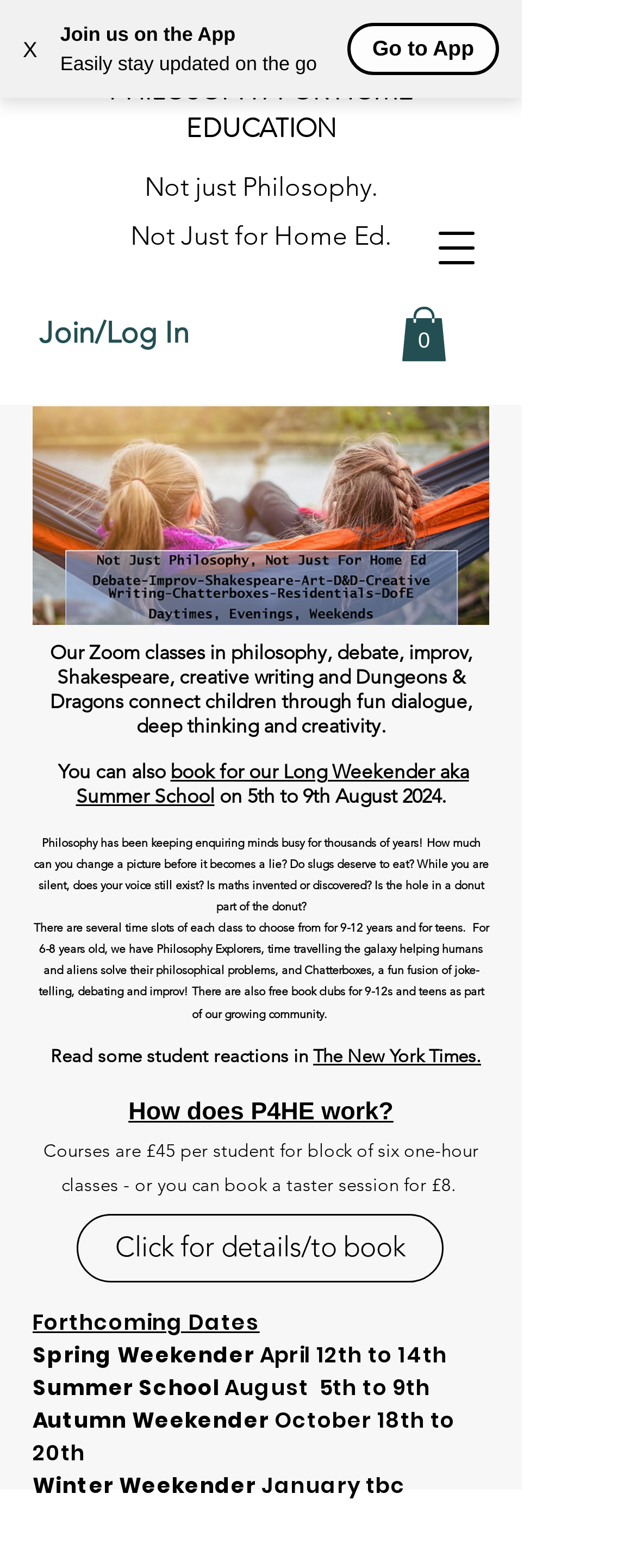Give a one-word or phrase response to the following question: Is there a free book club available for teens?

Yes